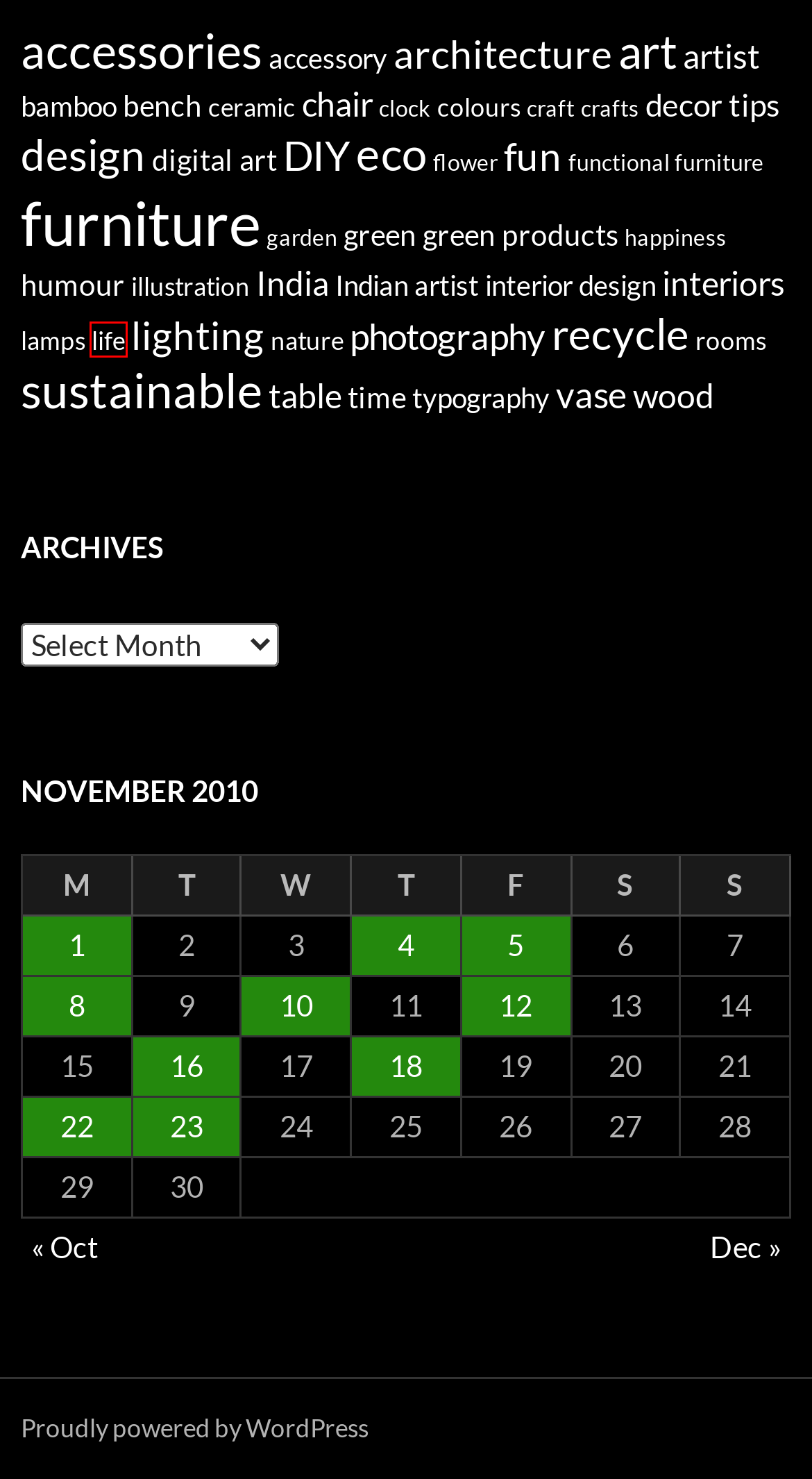Observe the provided screenshot of a webpage that has a red rectangle bounding box. Determine the webpage description that best matches the new webpage after clicking the element inside the red bounding box. Here are the candidates:
A. crafts - DesignFlute
B. 22/11/2010 - DesignFlute
C. India - DesignFlute
D. architecture - DesignFlute
E. digital art - DesignFlute
F. 05/11/2010 - DesignFlute
G. table - DesignFlute
H. life - DesignFlute

H